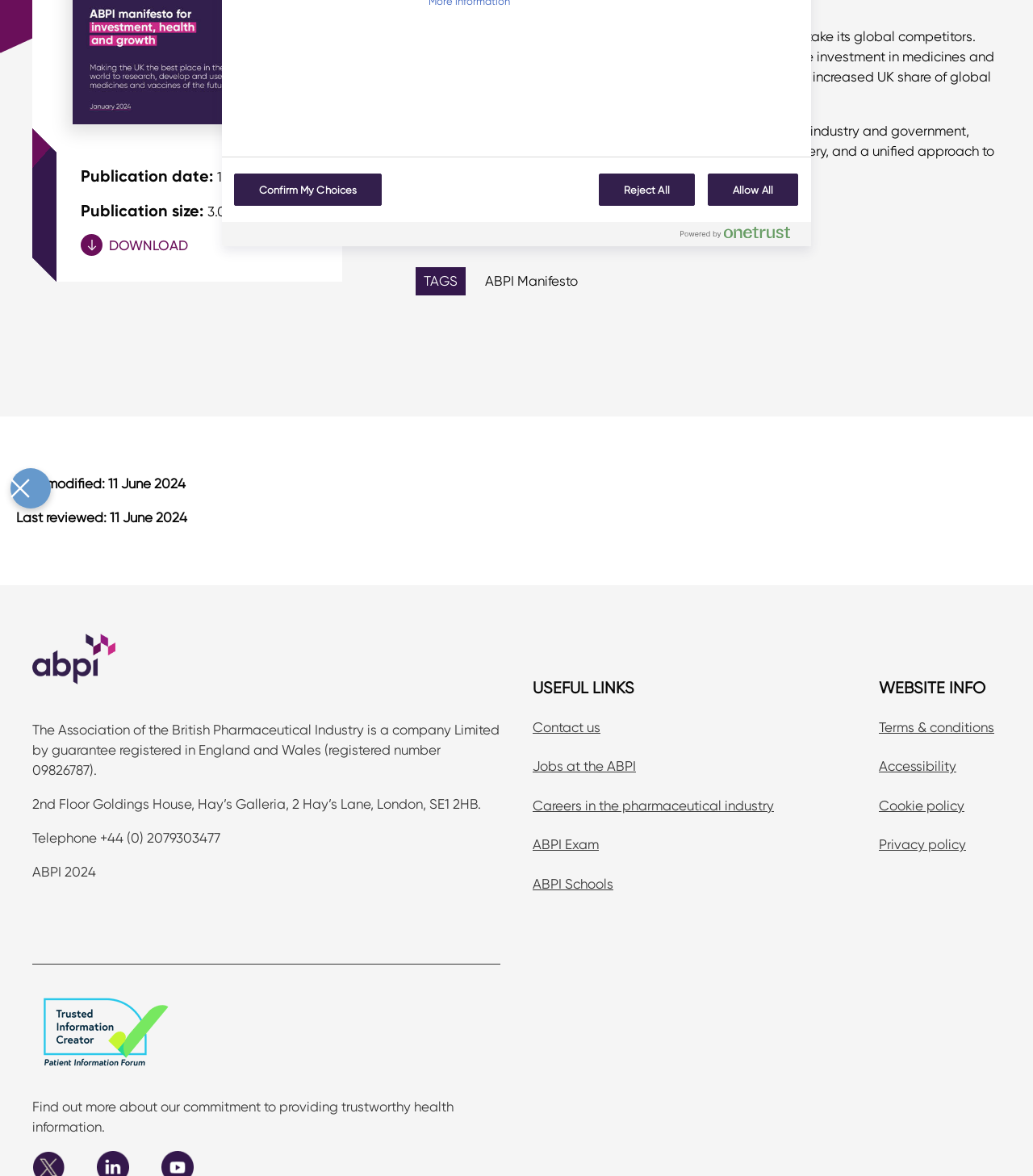Give the bounding box coordinates for the element described by: "Privacy Policy".

None